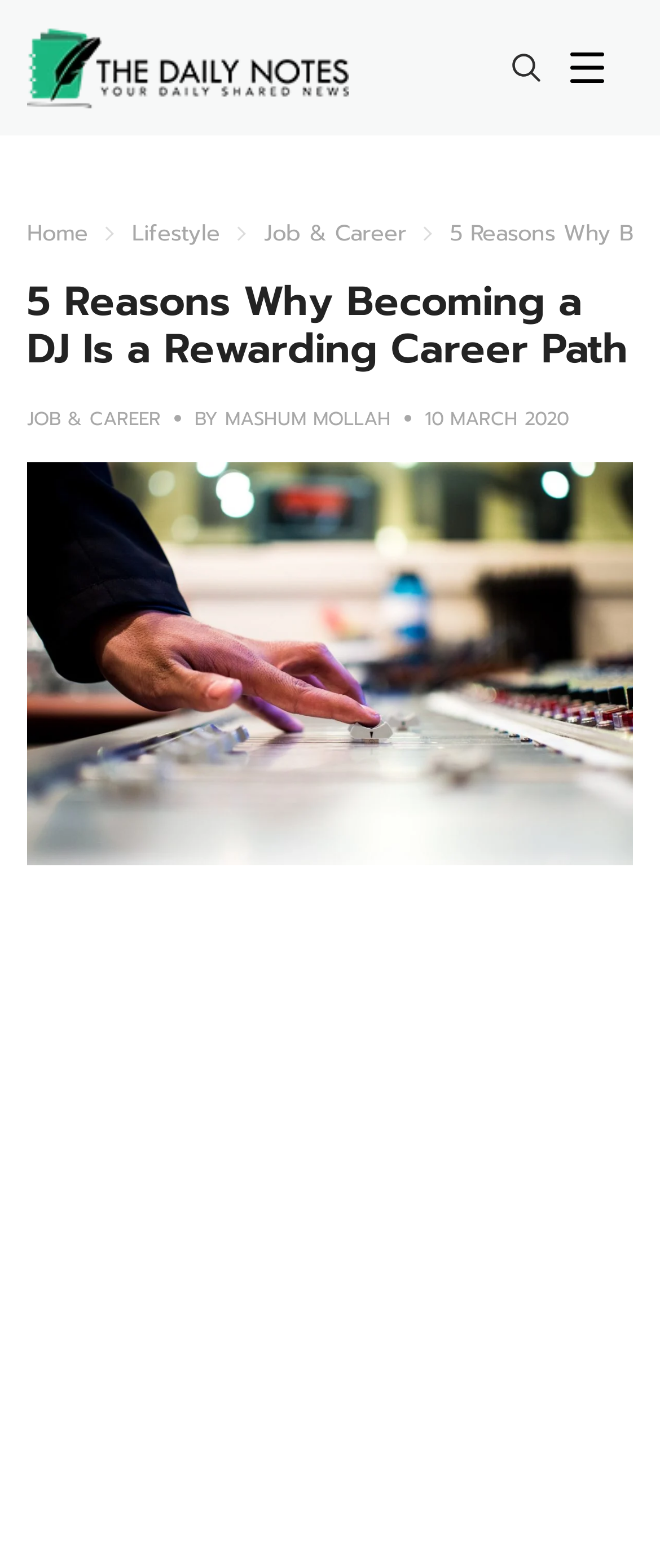Please respond in a single word or phrase: 
What is the author of the article?

MASHUM MOLLAH